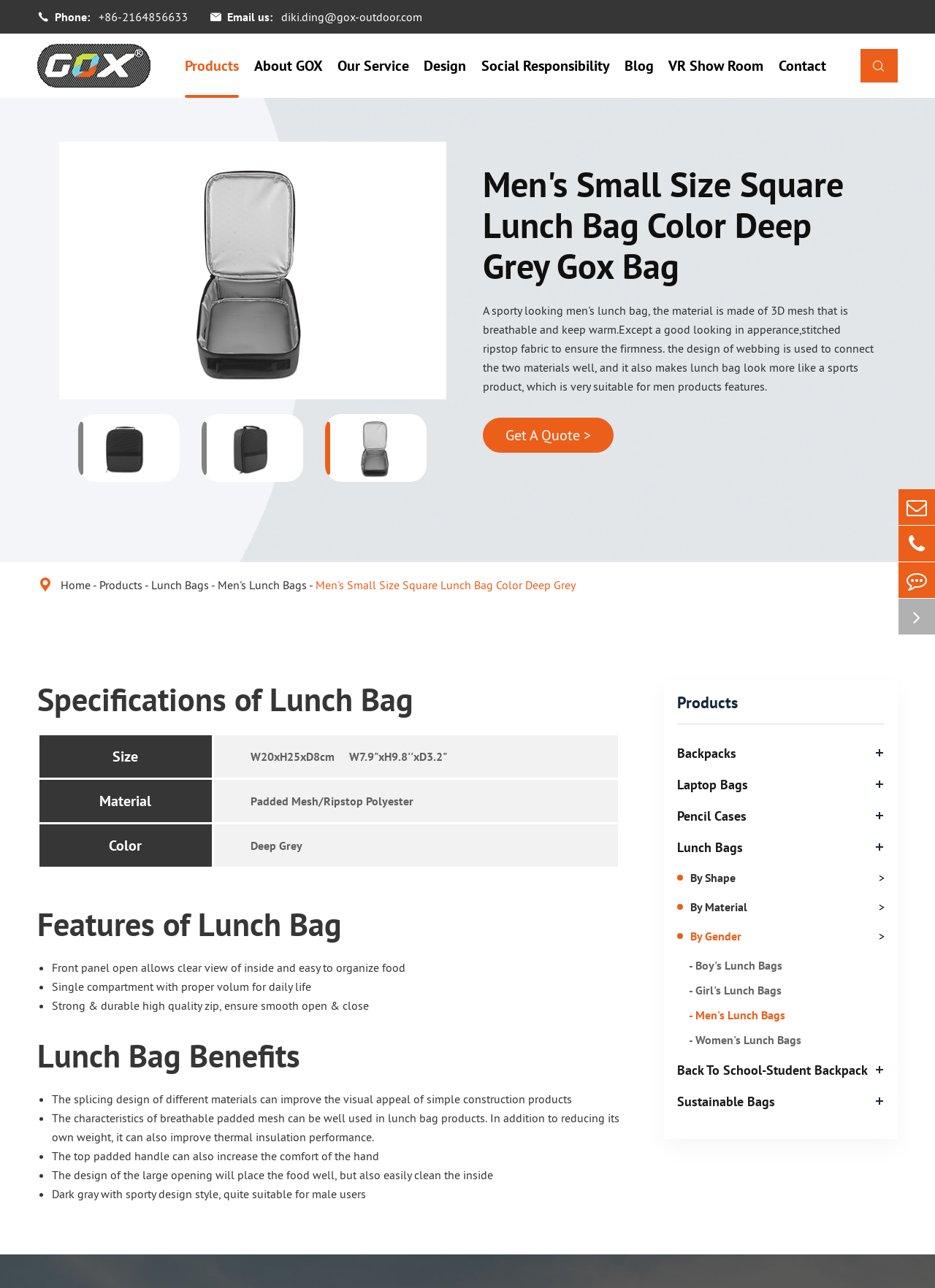Use a single word or phrase to respond to the question:
What is the color of the lunch bag?

Deep Grey